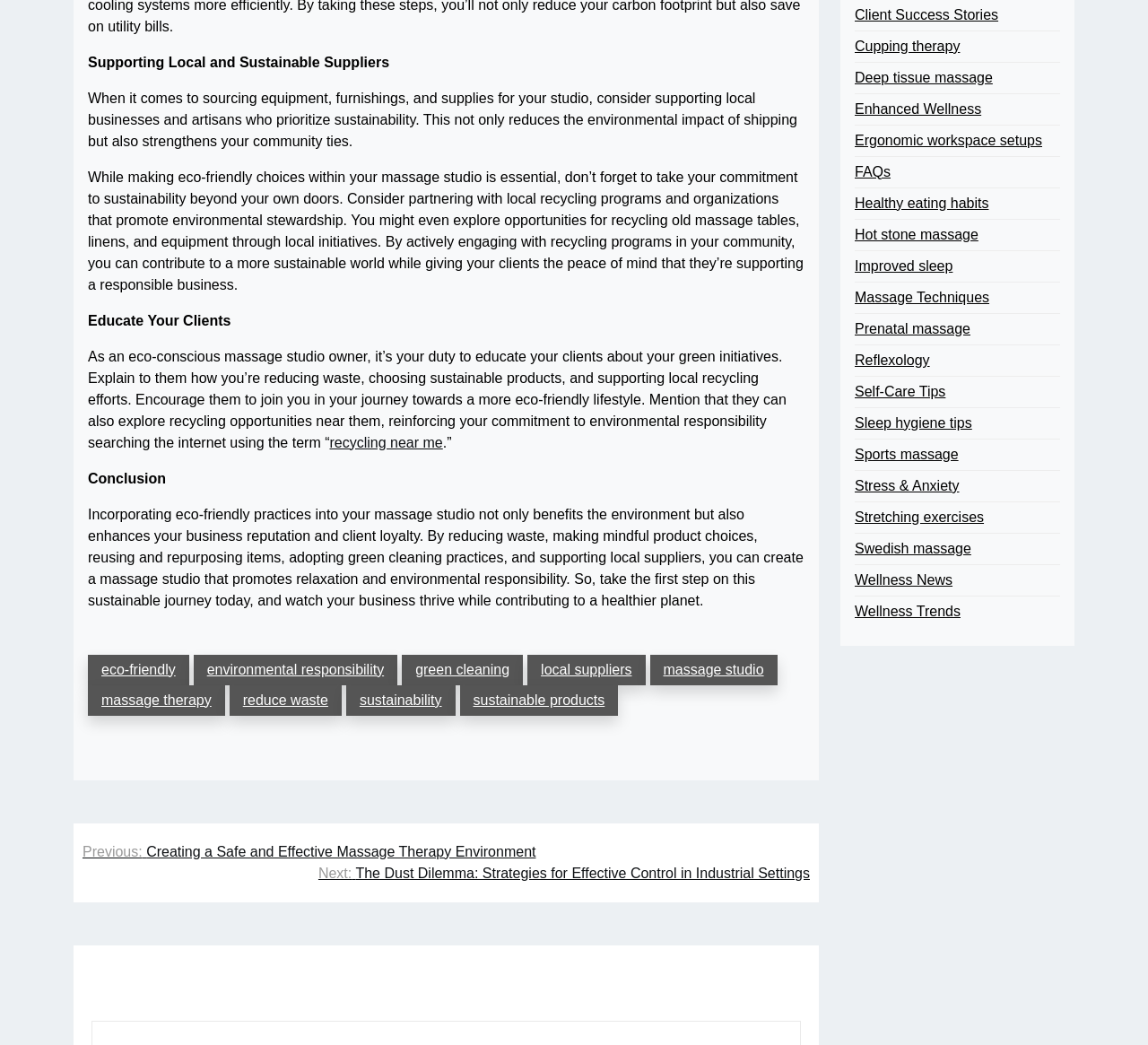Provide a one-word or one-phrase answer to the question:
What is the main topic of this webpage?

Eco-friendly massage studio